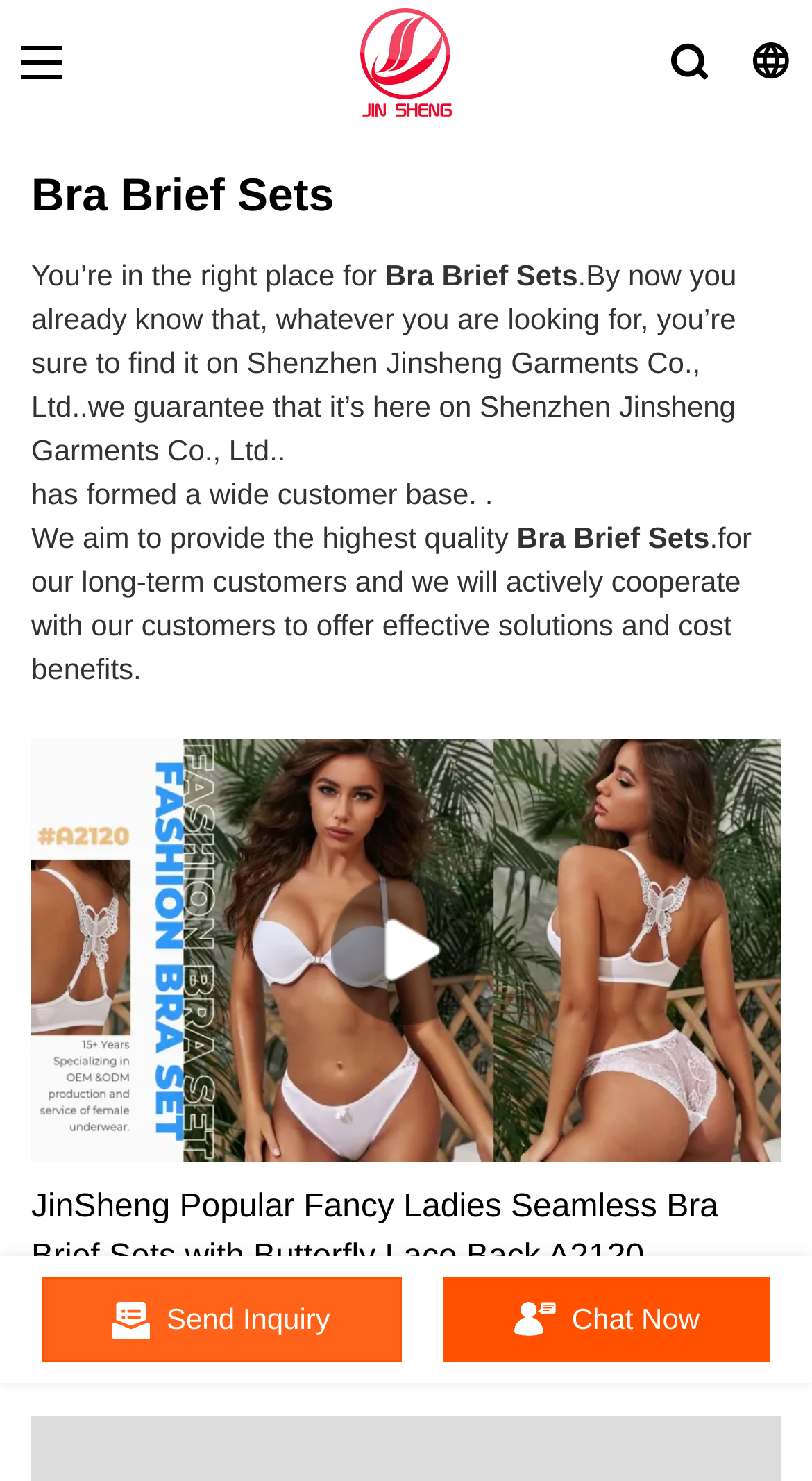How many products are displayed on this page?
Look at the image and construct a detailed response to the question.

By examining the webpage, I can see two product links with images, one with the text 'JinSheng Popular Fancy Ladies Seamless Bra Brief Sets with Butterfly Lace Back A2120' and another with the same text, indicating that there are two products displayed on this page.